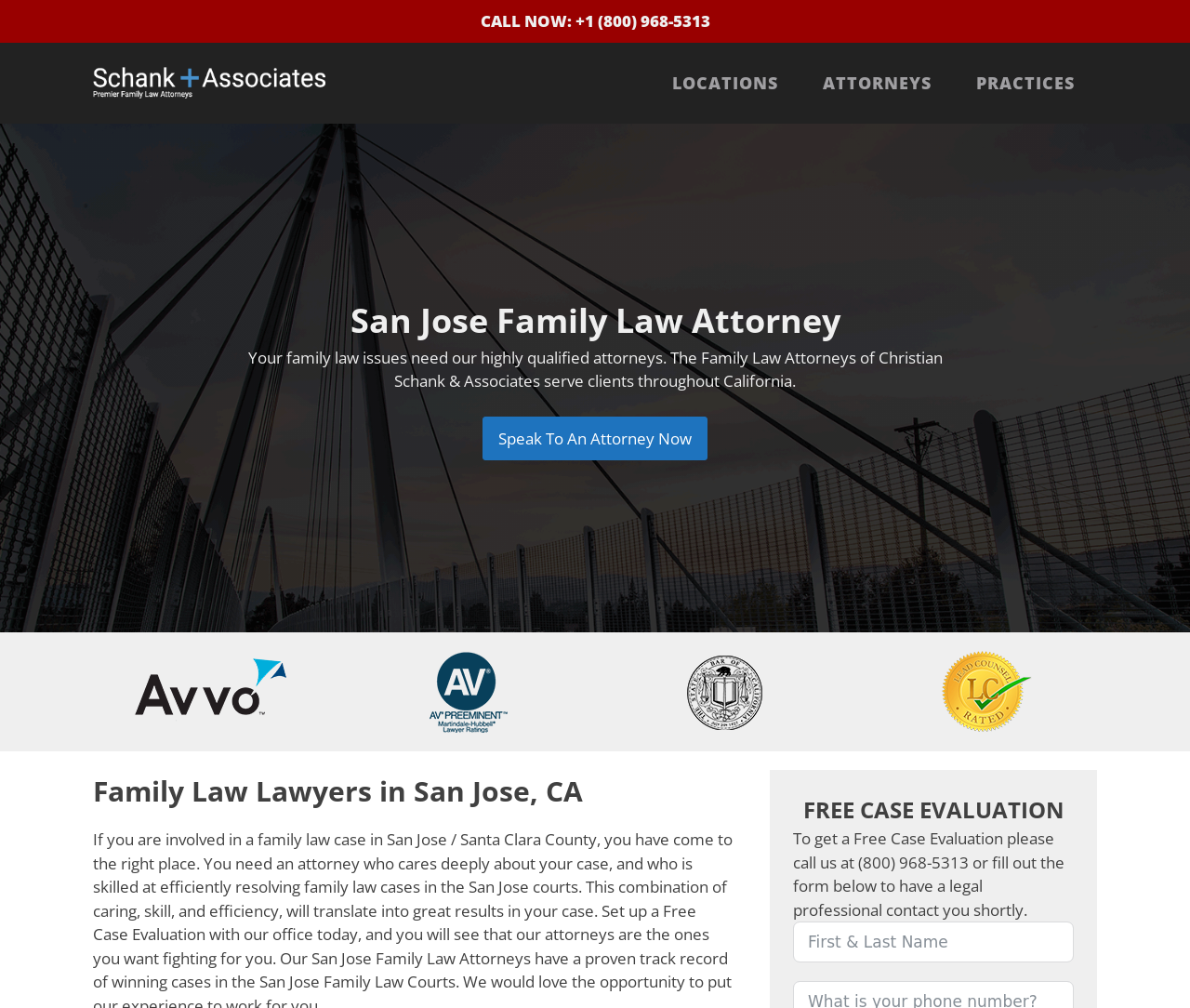Provide the bounding box coordinates of the area you need to click to execute the following instruction: "Click the AV Rated Attorney badge".

[0.303, 0.646, 0.479, 0.727]